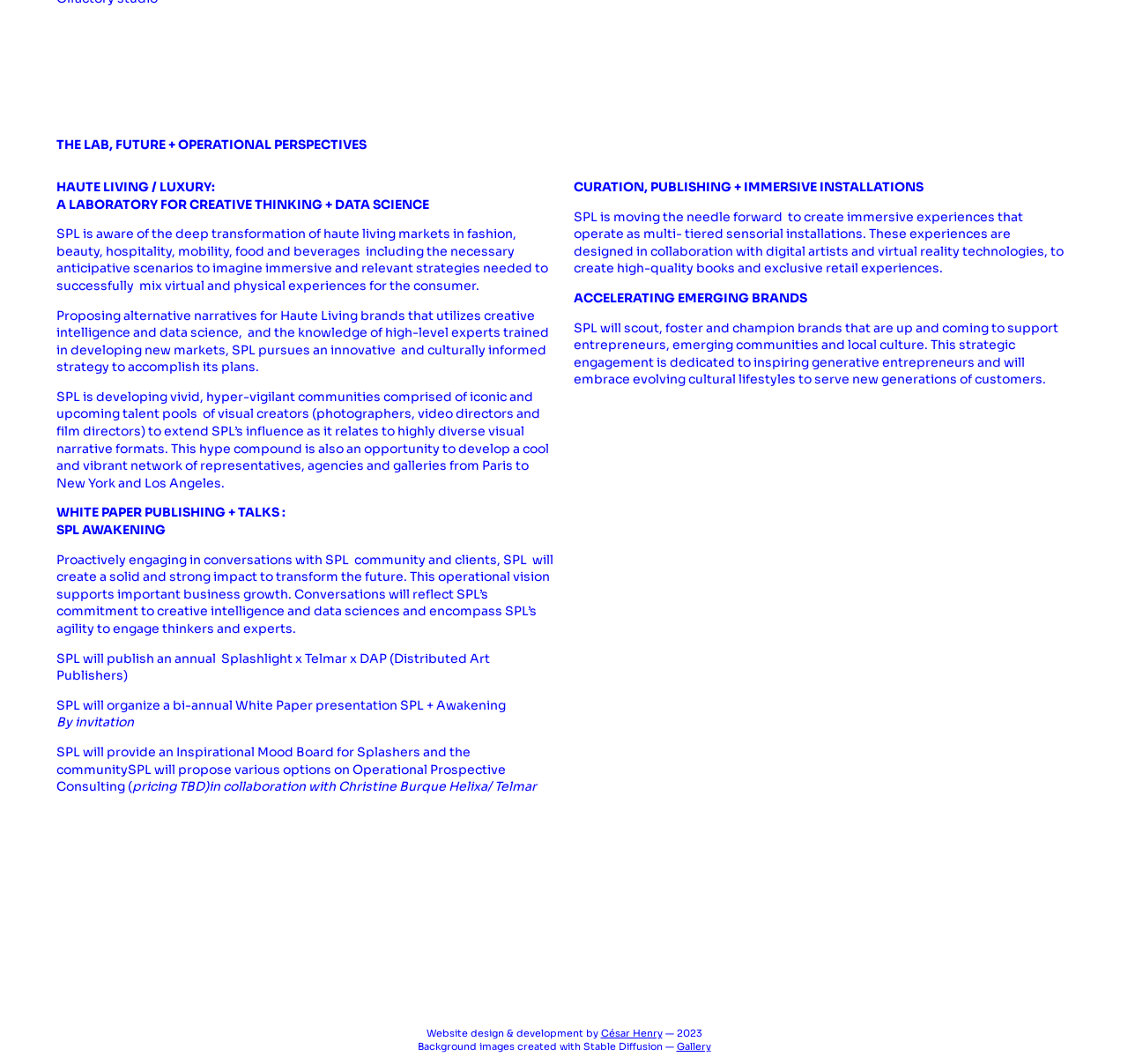What is the name of the laboratory mentioned?
Look at the image and answer with only one word or phrase.

THE LAB